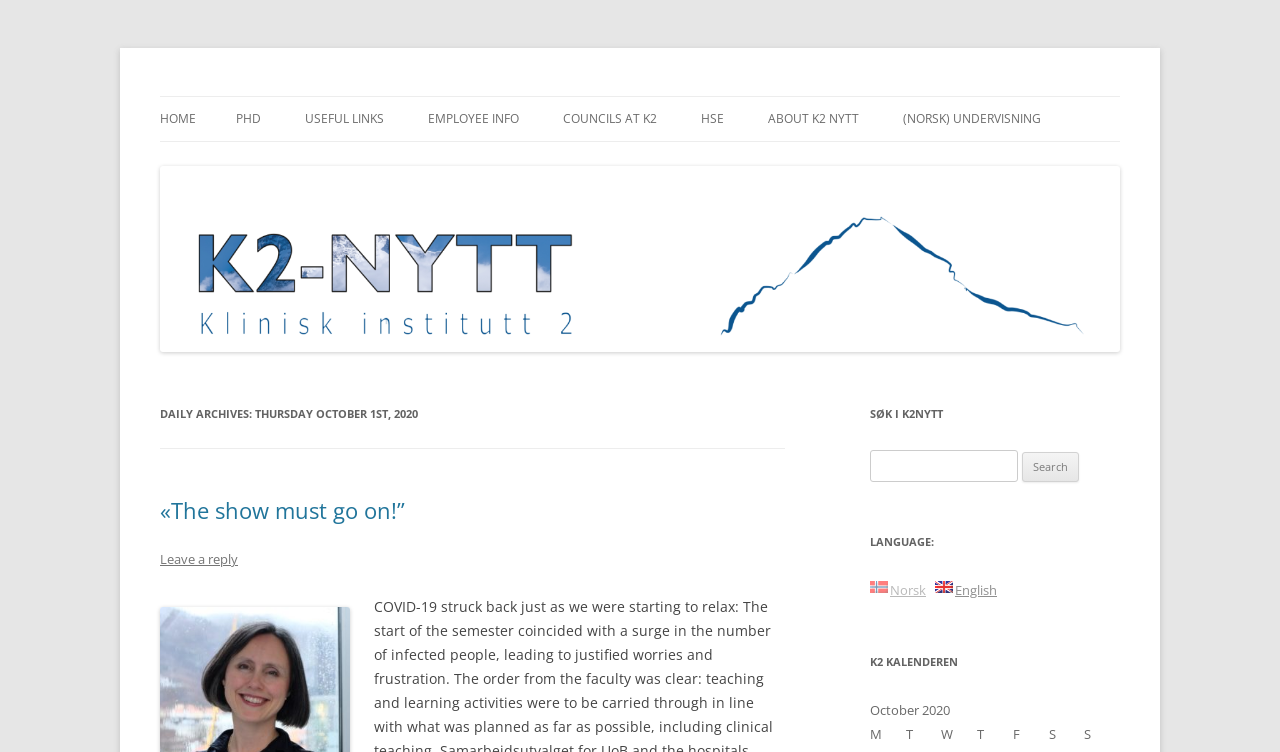What is the language of the webpage?
Look at the screenshot and respond with a single word or phrase.

Norwegian and English